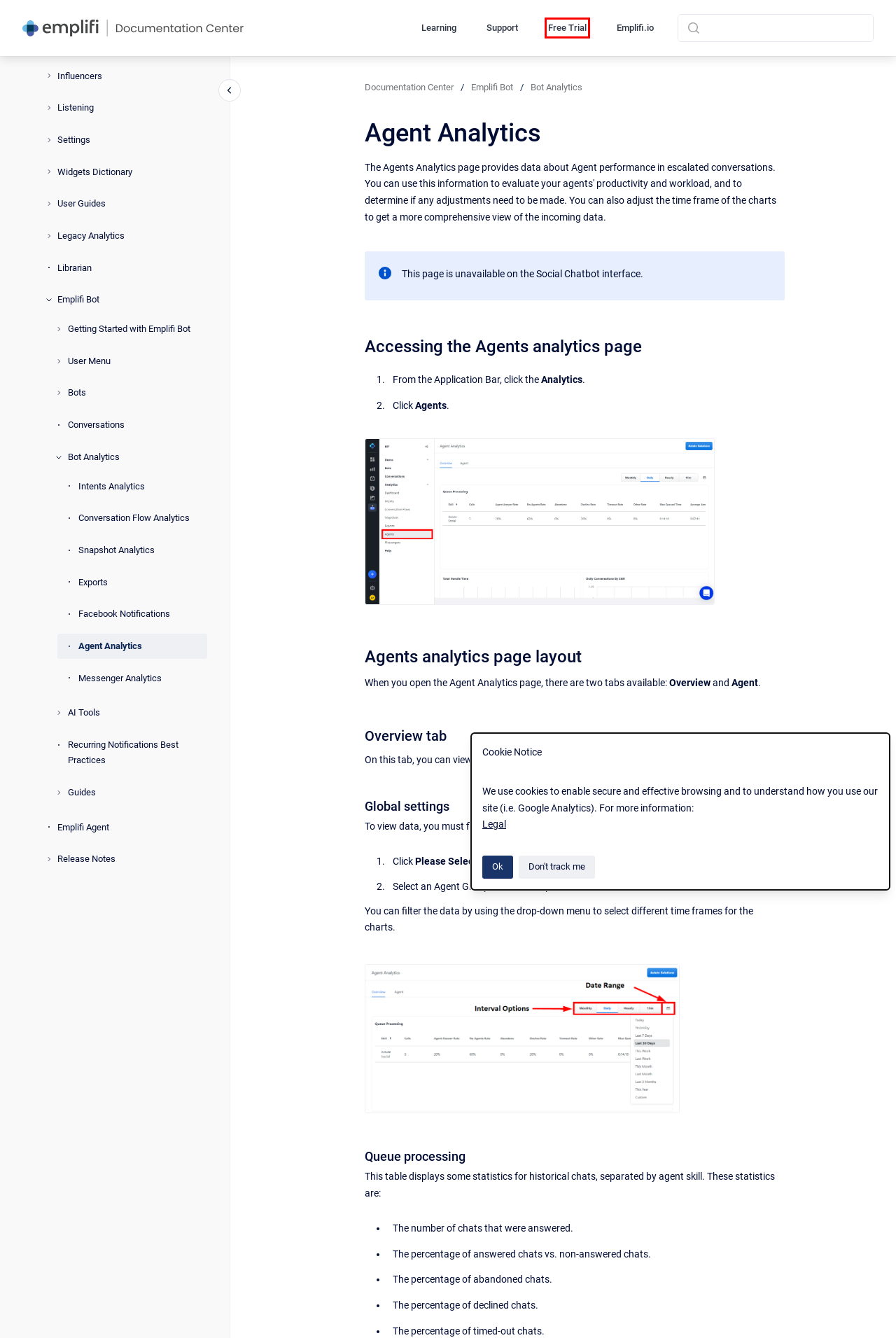You are provided a screenshot of a webpage featuring a red bounding box around a UI element. Choose the webpage description that most accurately represents the new webpage after clicking the element within the red bounding box. Here are the candidates:
A. Privacy Policy | Emplifi
B. Terms of Use | Emplifi
C. Scroll Apps for Confluence
D. Trust, Privacy, and Security | Emplifi
E. Login | Emplifi Learning
F. Emplifi Social Marketing Cloud Trial | Emplifi
G. Confluence | Your Remote-Friendly Team Workspace | Atlassian
H. Customer Engagement & Social Media Marketing Platform | Emplifi

F